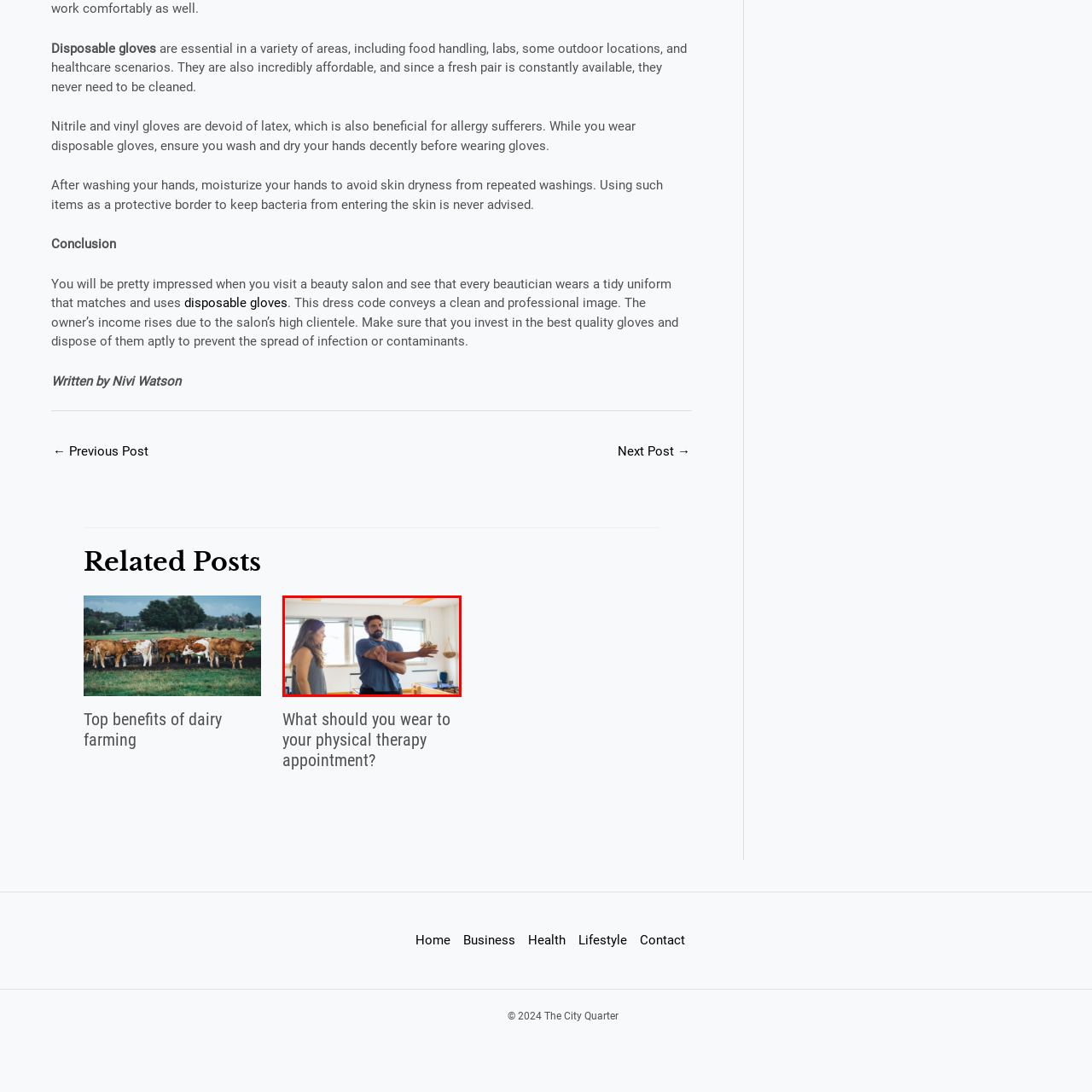Illustrate the image within the red boundary with a detailed caption.

In a bright and airy physical therapy clinic, a therapist guides a male patient through an arm-stretching exercise. The therapist, a woman with long hair, demonstrates attentive support, ensuring the patient performs the stretch correctly. The patient, wearing a blue shirt, stretches his arm across his body, focusing on his range of motion. The serene environment, filled with natural light, showcases a well-equipped space designated for rehabilitation, highlighting the importance of proper attire and openness in therapeutic settings. This scene aligns with the guidance that individuals attending physical therapy should wear comfortable clothing to facilitate movement.